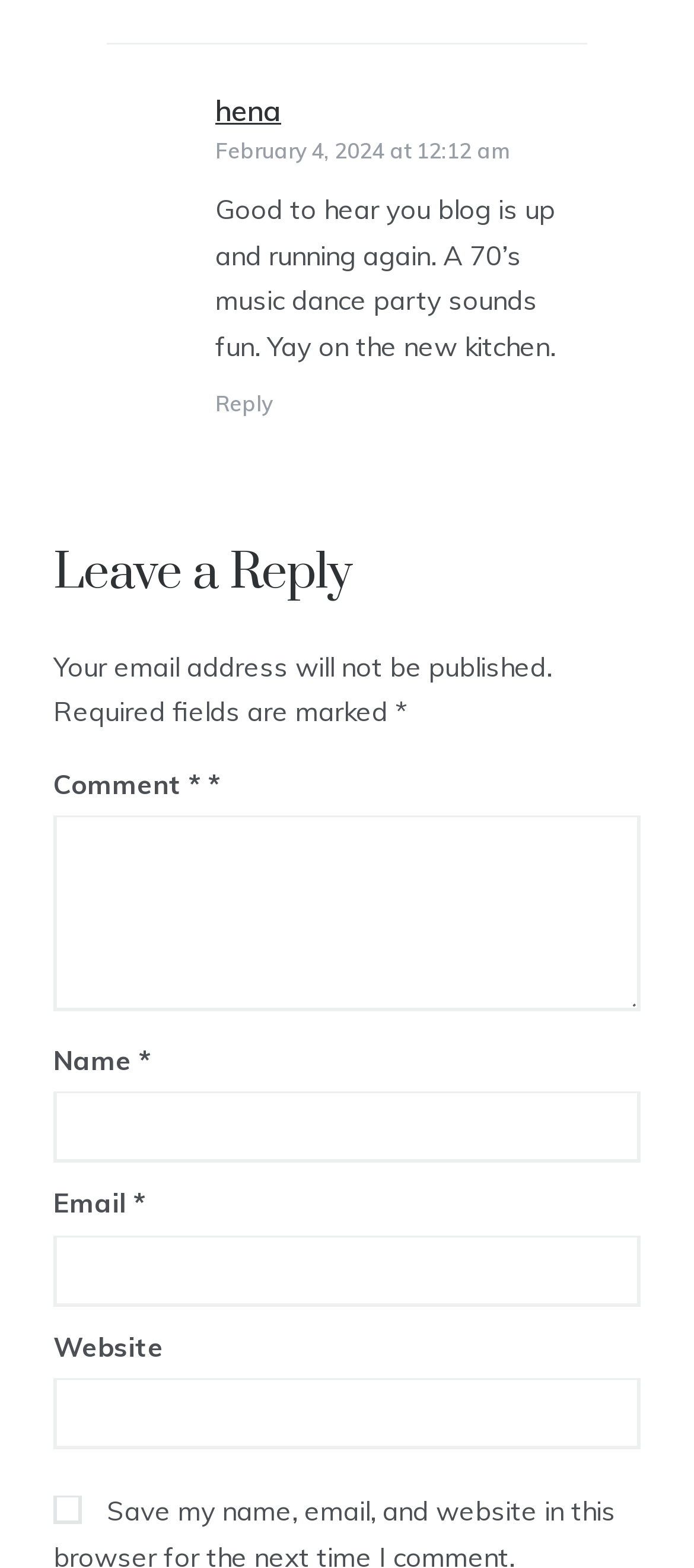Locate the bounding box coordinates of the clickable area needed to fulfill the instruction: "check the save my information checkbox".

[0.077, 0.954, 0.118, 0.972]